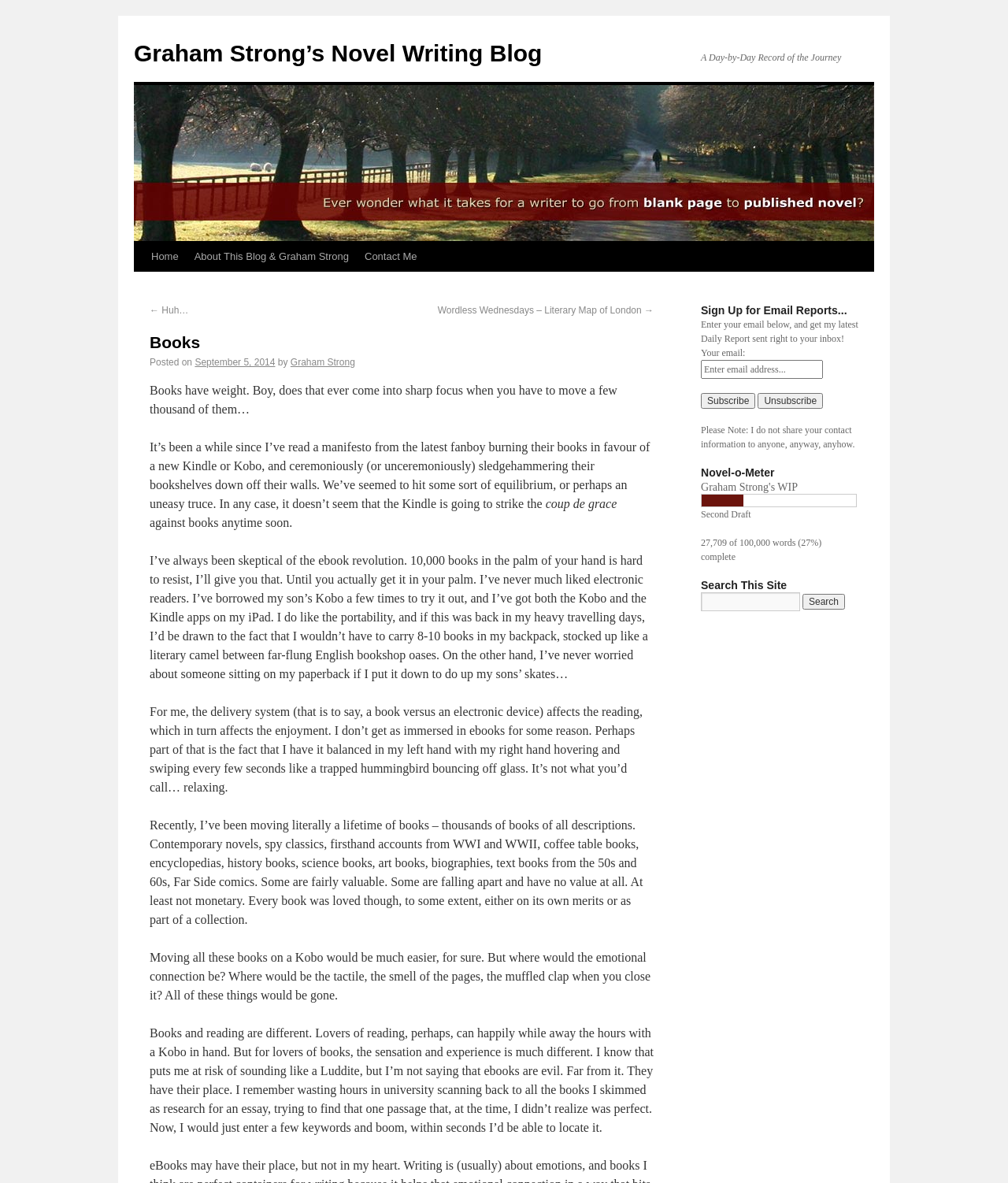Pinpoint the bounding box coordinates of the clickable element to carry out the following instruction: "Click the 'News' link."

None